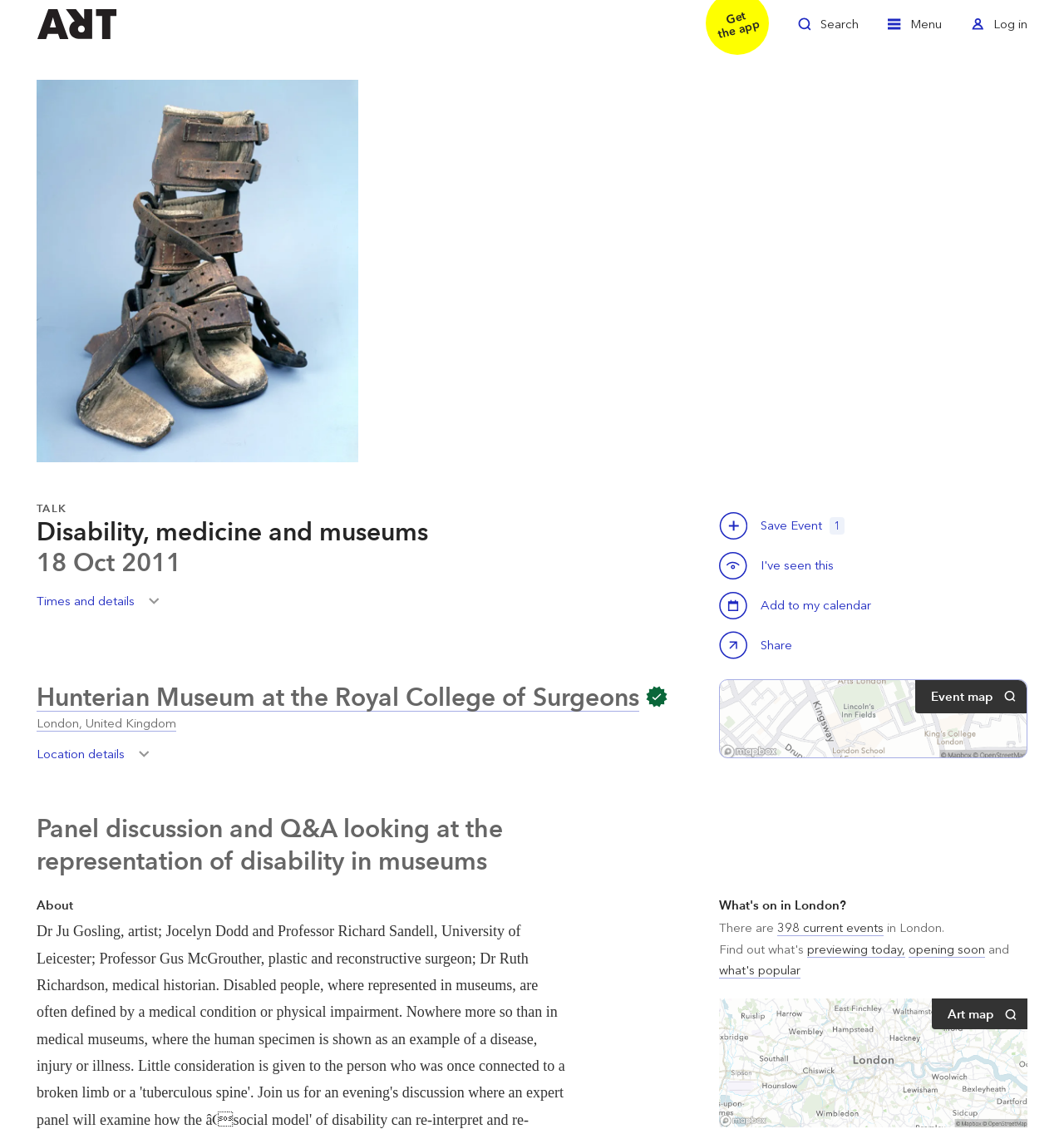Locate and generate the text content of the webpage's heading.

Disability, medicine and museums